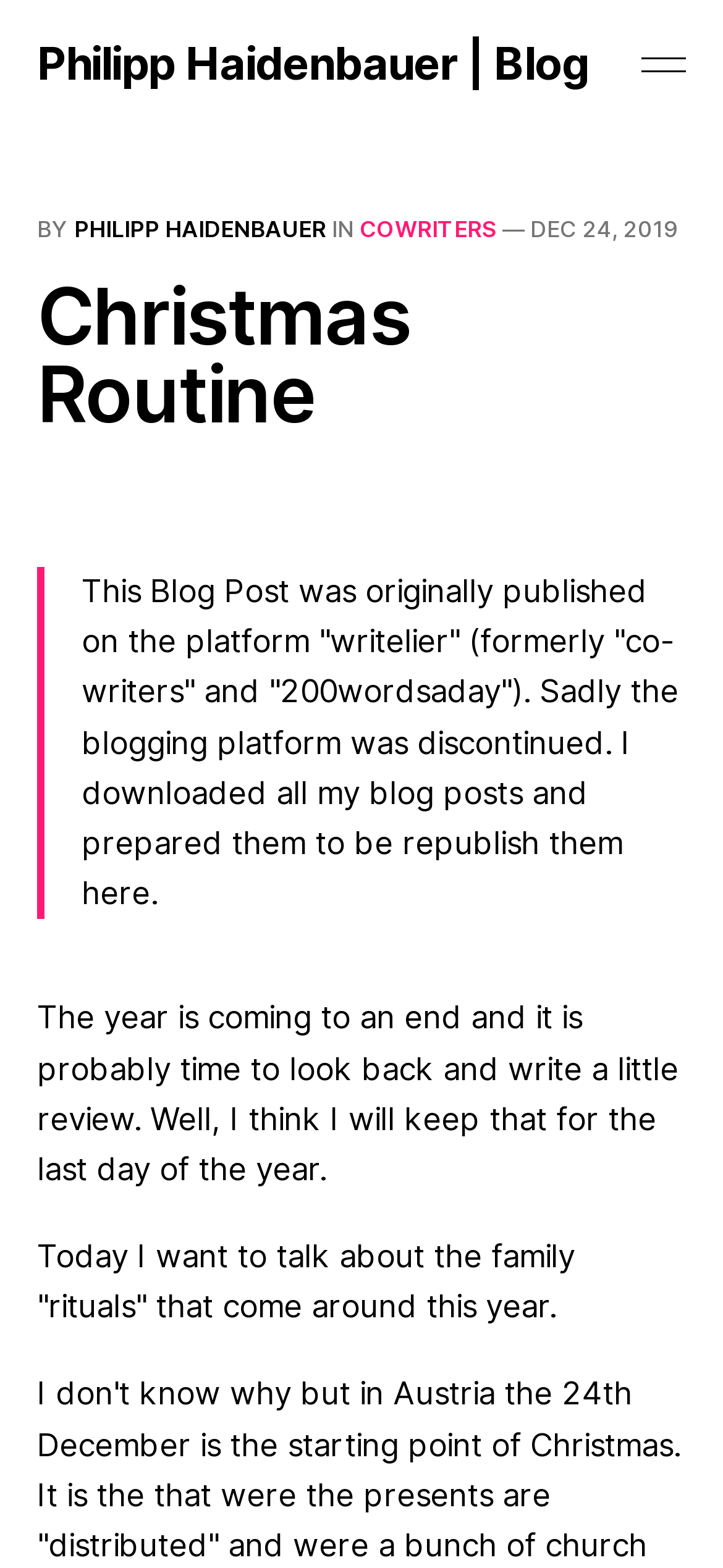Elaborate on the different components and information displayed on the webpage.

The webpage is a blog post titled "Christmas Routine" by Philipp Haidenbauer. At the top left, there is a link to the author's blog, and a button is located at the top right. Below the button, there is a header section that contains the author's name, "PHILIPP HAIDENBAUER", and a link to "COWRITERS", which is likely a reference to the original blogging platform. The date "DEC 24, 2019" is also displayed in this section.

The main content of the blog post is divided into three paragraphs. The first paragraph is a blockquote that explains the original publication of the post on the "writelier" platform, which is no longer available. The second paragraph mentions the approaching end of the year and the author's intention to write a review on the last day of the year. The third paragraph introduces the topic of family "rituals" during Christmas.

Overall, the webpage has a simple layout with a clear structure, making it easy to read and follow the author's writing.